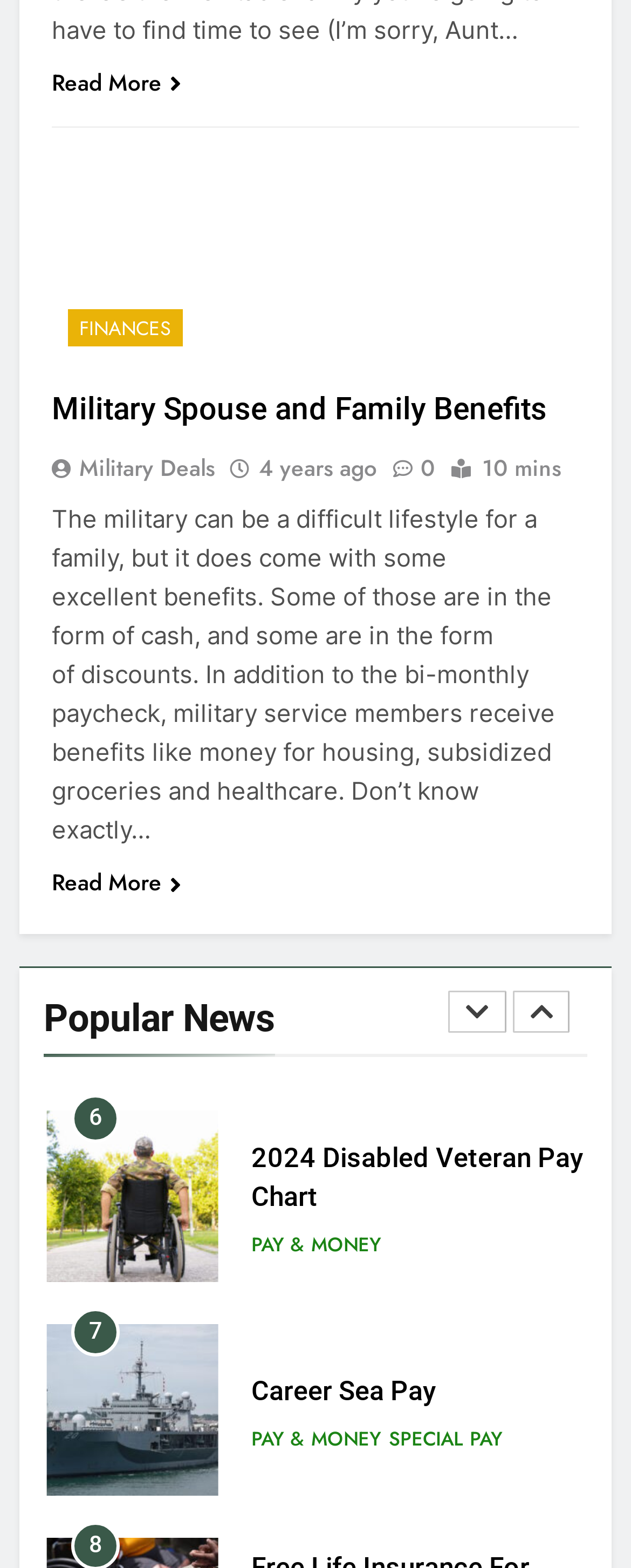Respond to the question with just a single word or phrase: 
What is the main topic of this webpage?

Military benefits